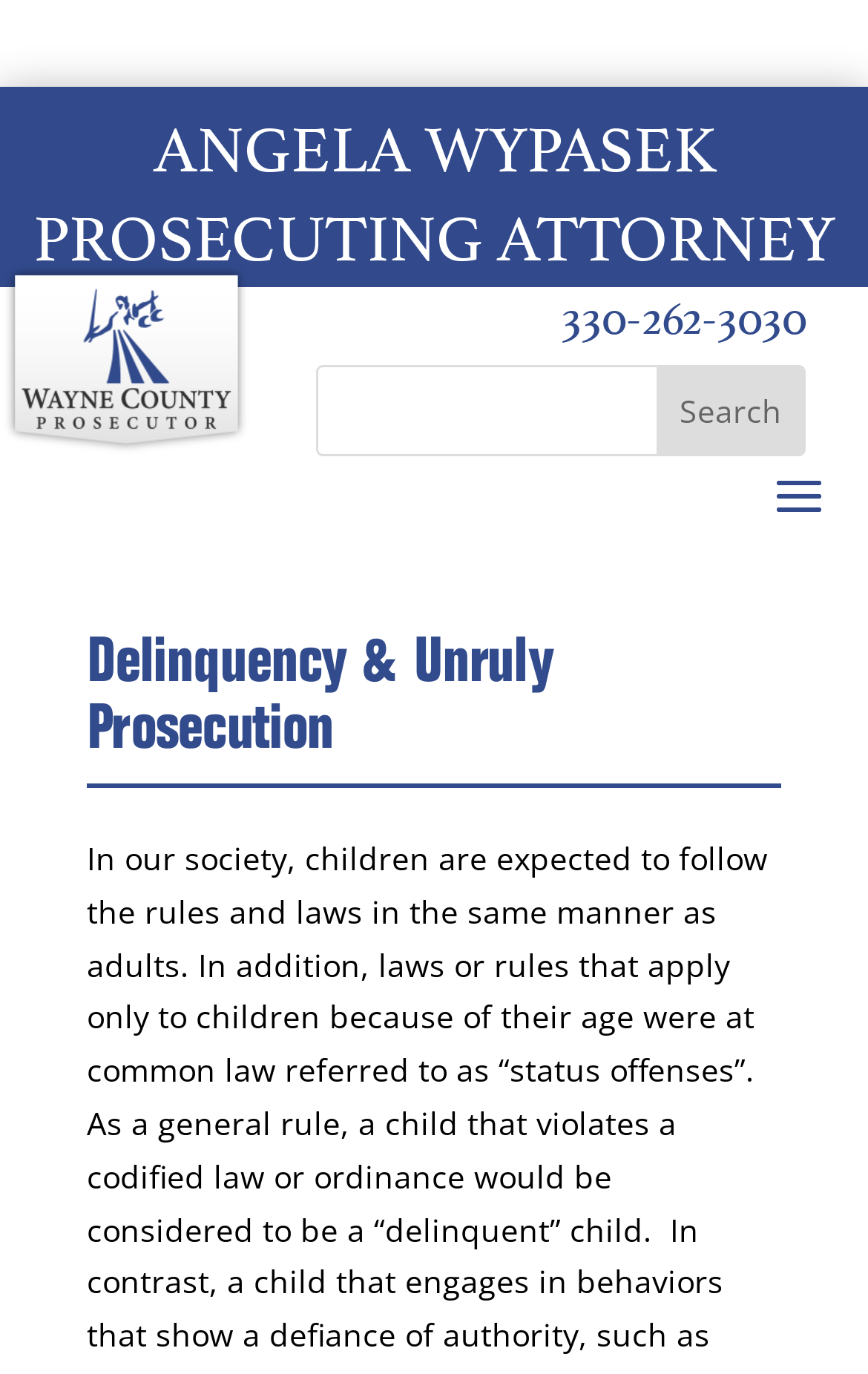Answer the question using only a single word or phrase: 
What is the image on the webpage?

Unknown